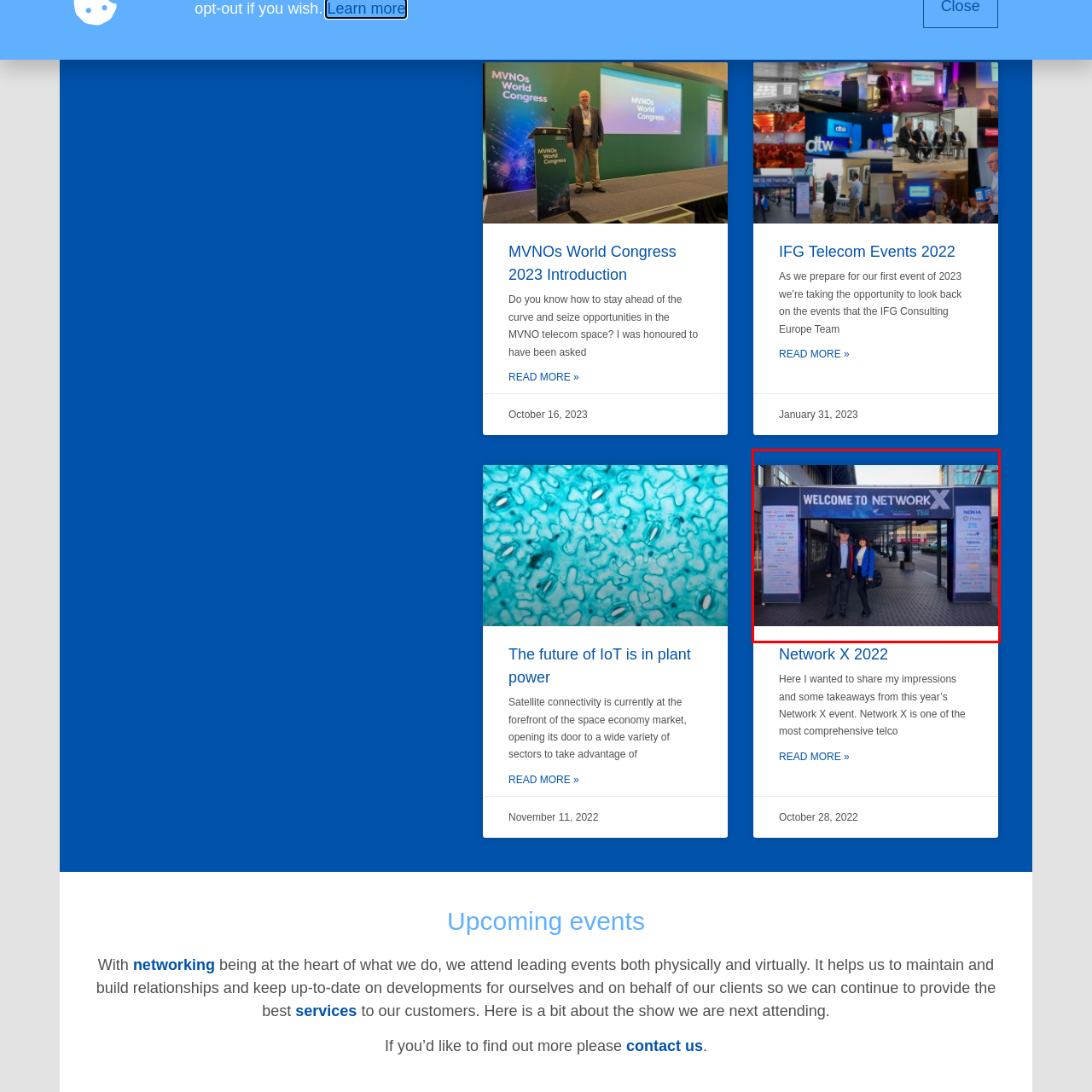What is the attire of the attendees?
Focus on the image highlighted by the red bounding box and give a comprehensive answer using the details from the image.

The answer can be obtained by observing the individuals in the image, who are dressed in formal clothing, indicating that they are attending a professional event and are likely to be dressed in business attire.